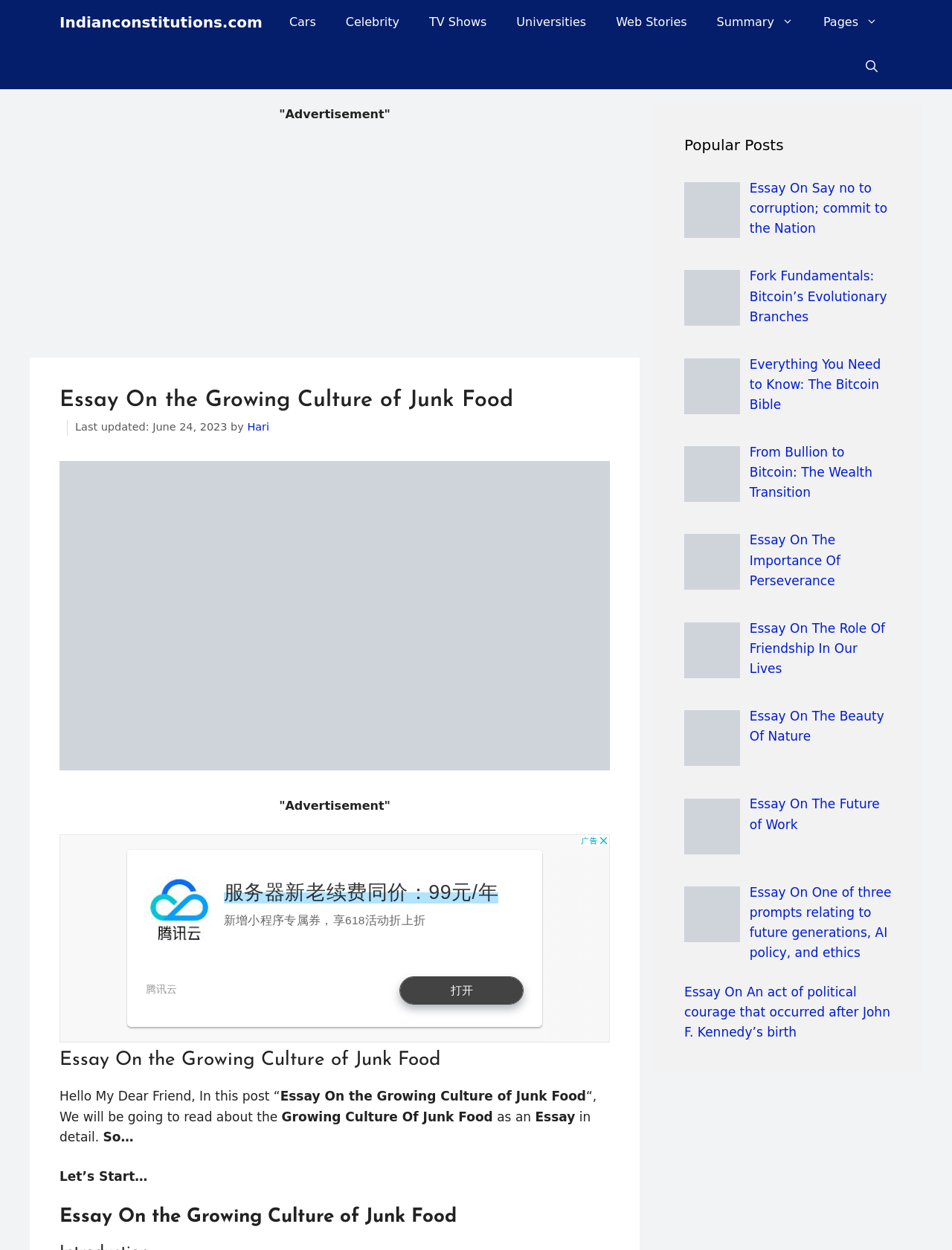What is the date of the essay?
Please respond to the question with a detailed and well-explained answer.

The date of the essay can be found in the time element with the text 'June 24, 2023' which is located below the title of the essay.